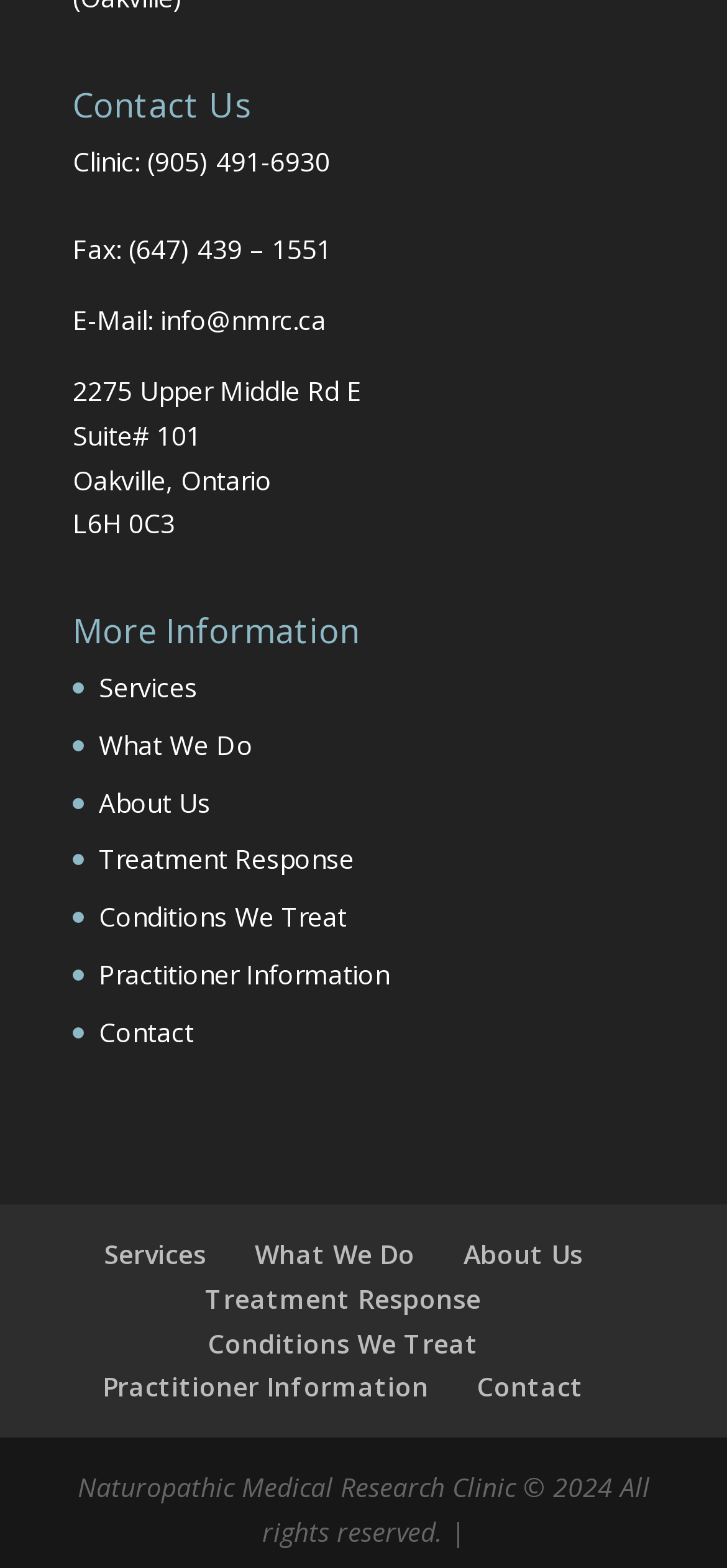Locate the UI element described by Conditions We Treat in the provided webpage screenshot. Return the bounding box coordinates in the format (top-left x, top-left y, bottom-right x, bottom-right y), ensuring all values are between 0 and 1.

[0.286, 0.845, 0.658, 0.867]